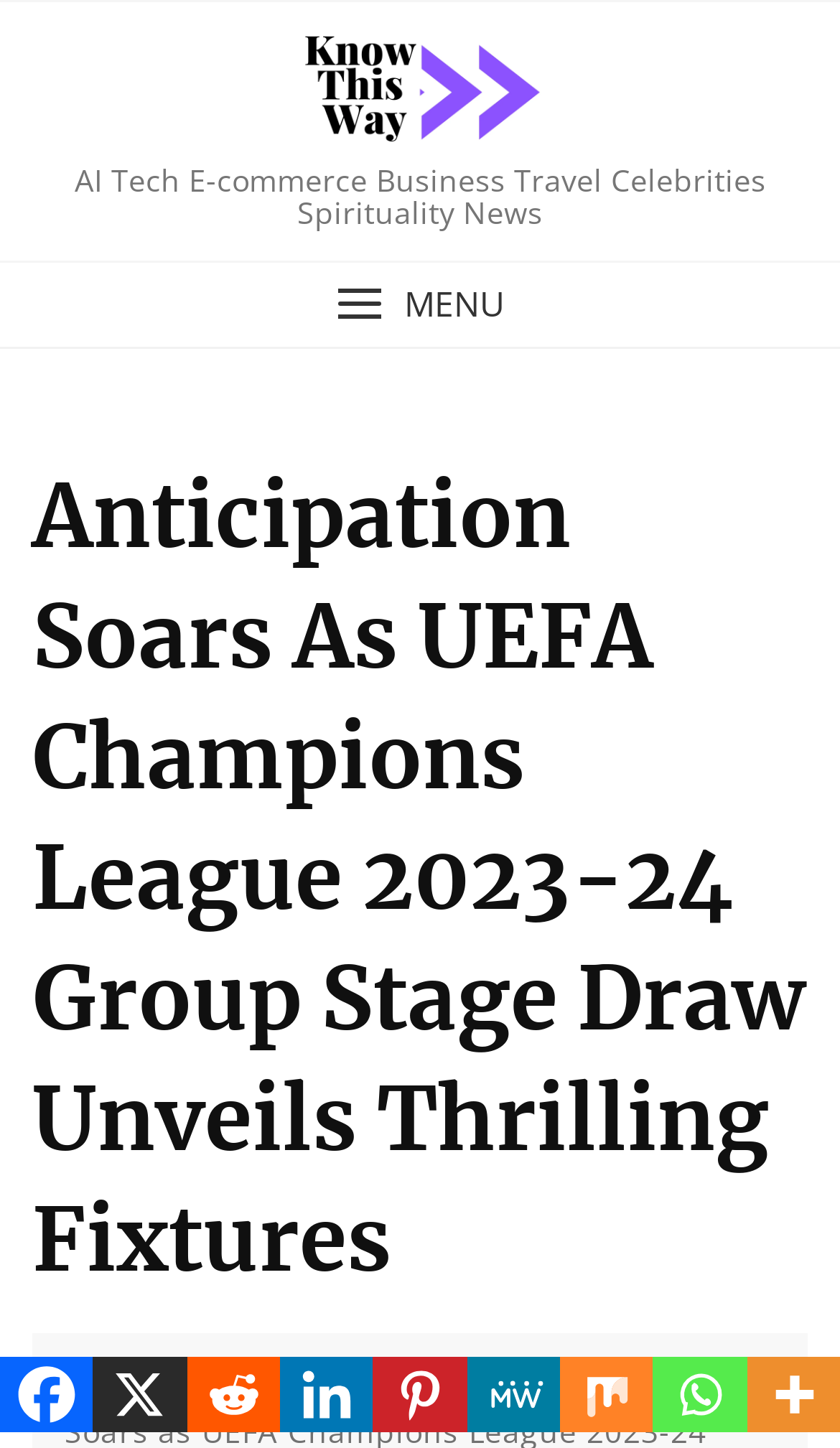Locate and provide the bounding box coordinates for the HTML element that matches this description: "aria-label="Whatsapp" title="Whatsapp"".

[0.778, 0.937, 0.889, 0.989]